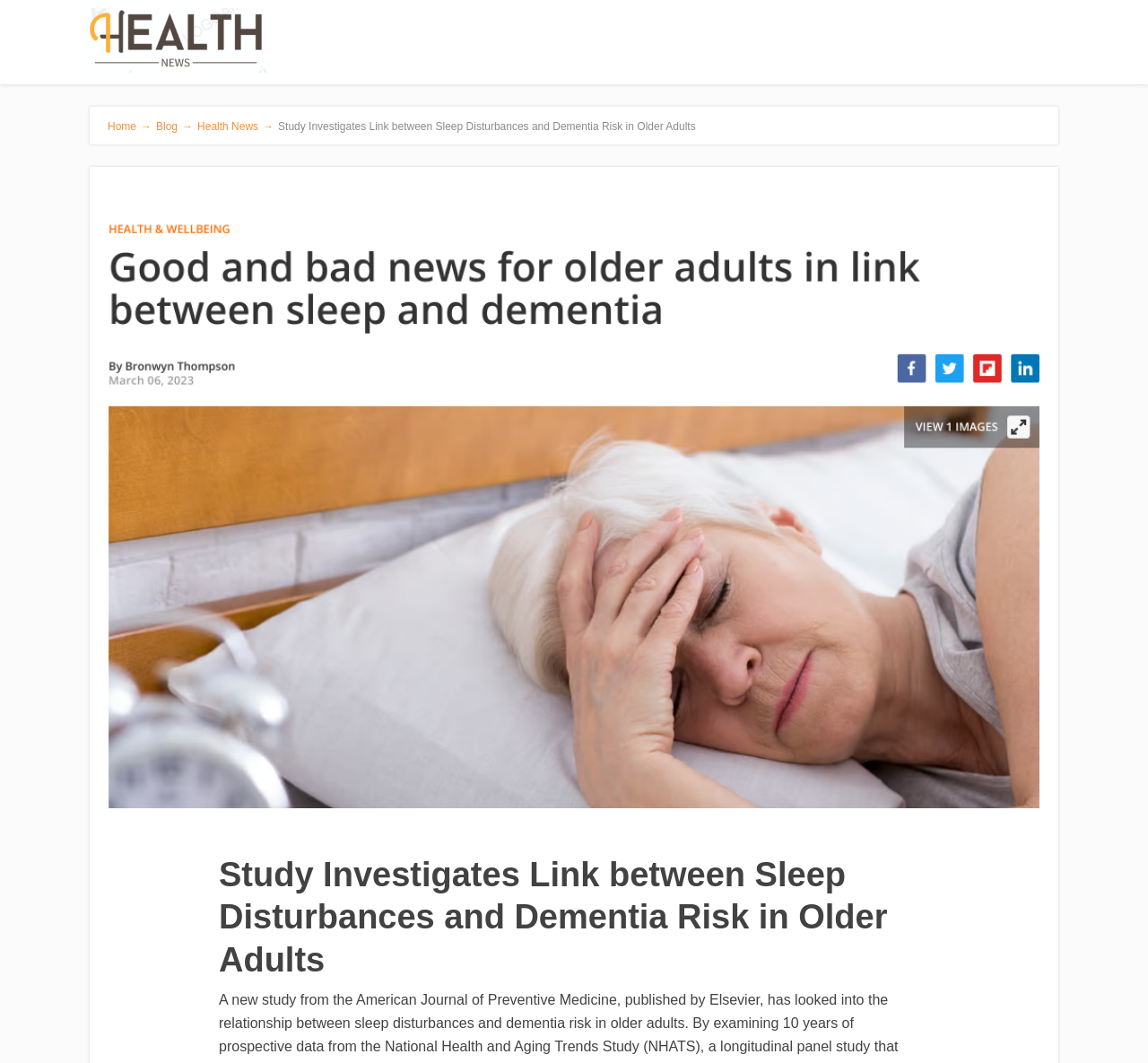Create an elaborate caption that covers all aspects of the webpage.

The webpage is about a study investigating the link between sleep disturbances and dementia risk in older adults. At the top left, there is a layout table with a link to "Health News" accompanied by an image, which is likely a logo or icon. To the right of this, there are three links: "Home", "Blog", and "Health News", which appear to be navigation links.

Below these links, there is a static text element displaying the title of the study, "Study Investigates Link between Sleep Disturbances and Dementia Risk in Older Adults". This title is also repeated as a heading element further down the page.

In the main content area, there is a large image that spans most of the width of the page, which may be an illustration or graphic related to the study. The image is not described, but it is likely a visual representation of the study's findings or a related concept.

Overall, the webpage appears to be a news article or blog post about the study, with a clear title and a prominent image. The navigation links at the top suggest that the webpage is part of a larger website with multiple sections or categories.